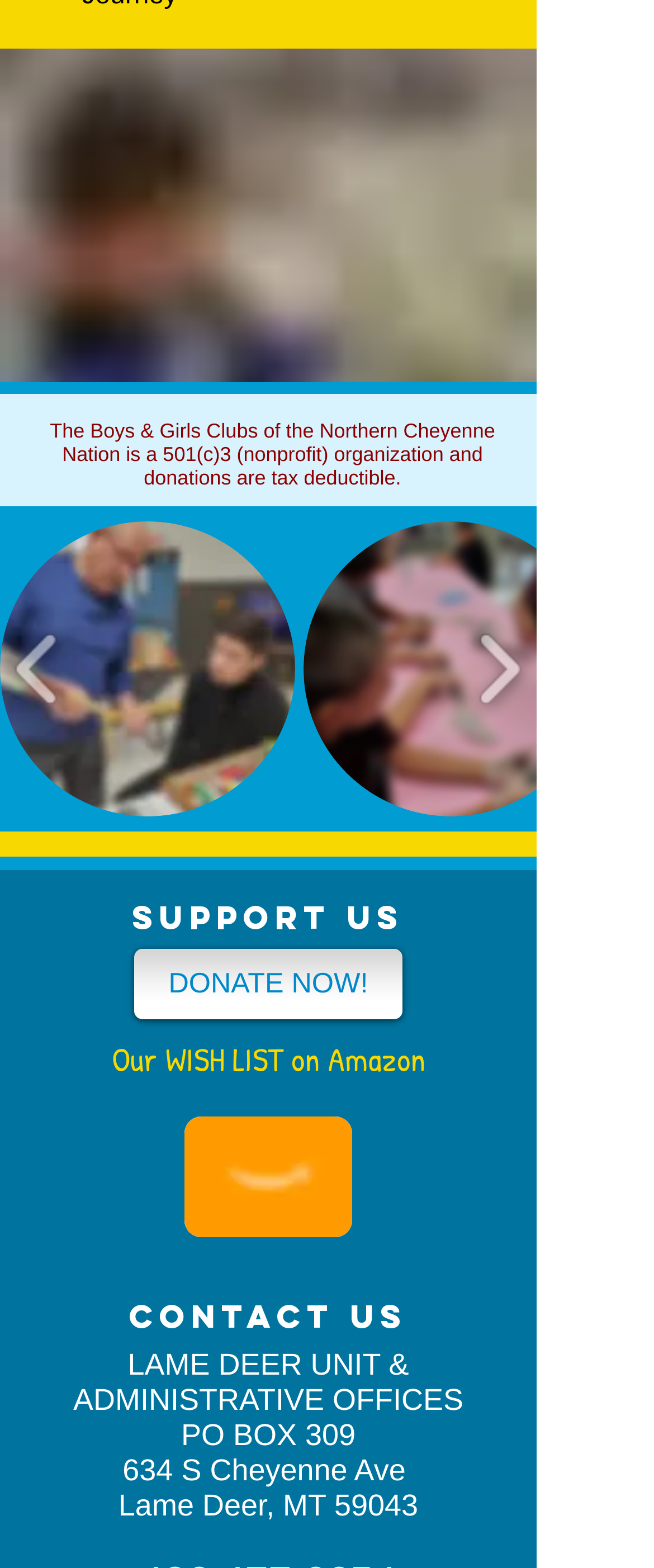Using details from the image, please answer the following question comprehensively:
What is the address of the Lame Deer Unit & Administrative Offices?

The webpage provides the address of the Lame Deer Unit & Administrative Offices, which is PO BOX 309, Lame Deer, MT 59043, as indicated by the StaticText elements.